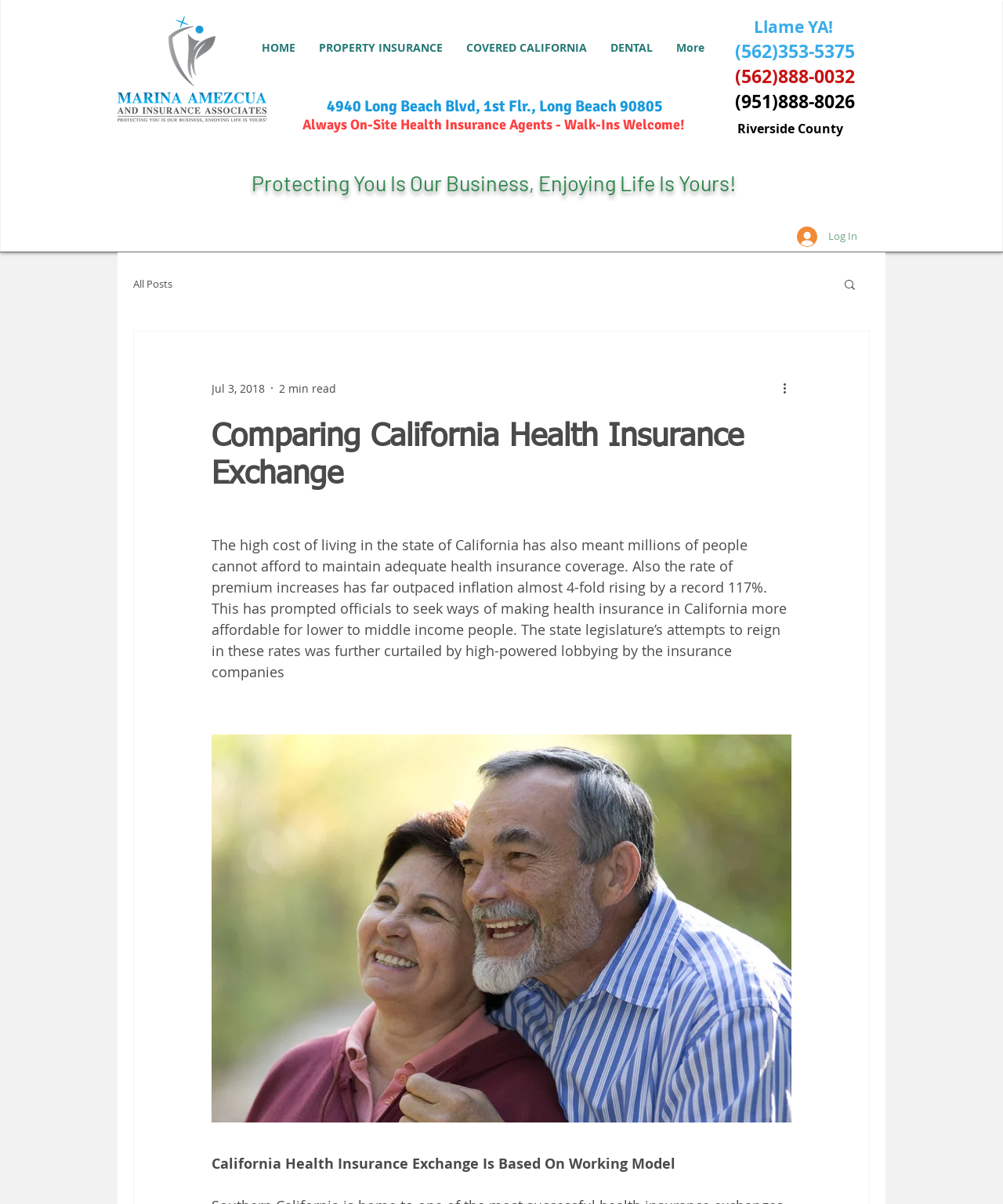Show the bounding box coordinates of the region that should be clicked to follow the instruction: "Buy Tom Clancy’s Splinter Cell EU Ubisoft Connect CD Key."

None